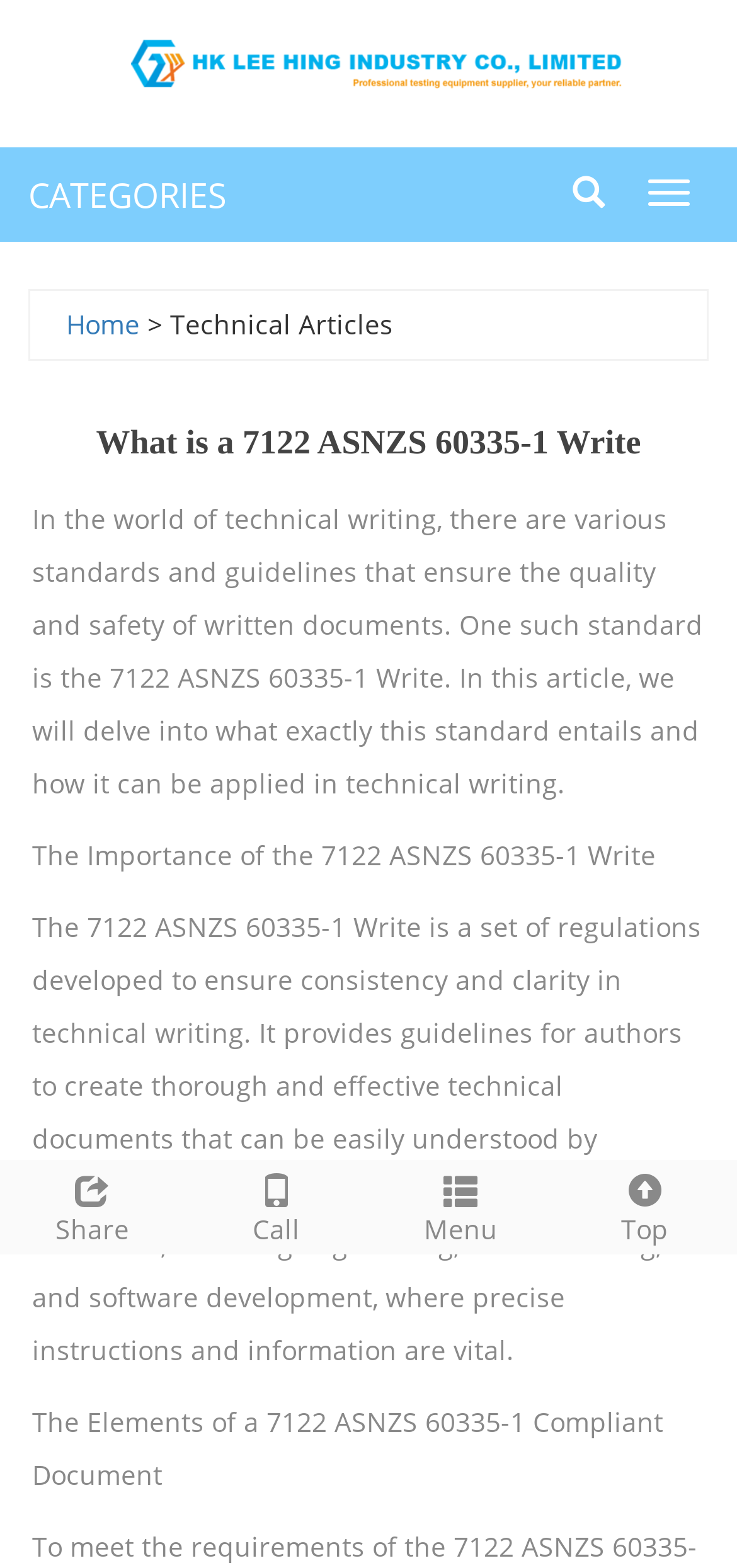Provide a thorough and detailed response to the question by examining the image: 
What industries benefit from the 7122 ASNZS 60335-1 Write?

The article mentions that the 7122 ASNZS 60335-1 Write plays a crucial role in various industries, including engineering, manufacturing, and software development, where precise instructions and information are vital. This implies that these industries benefit from the standard.